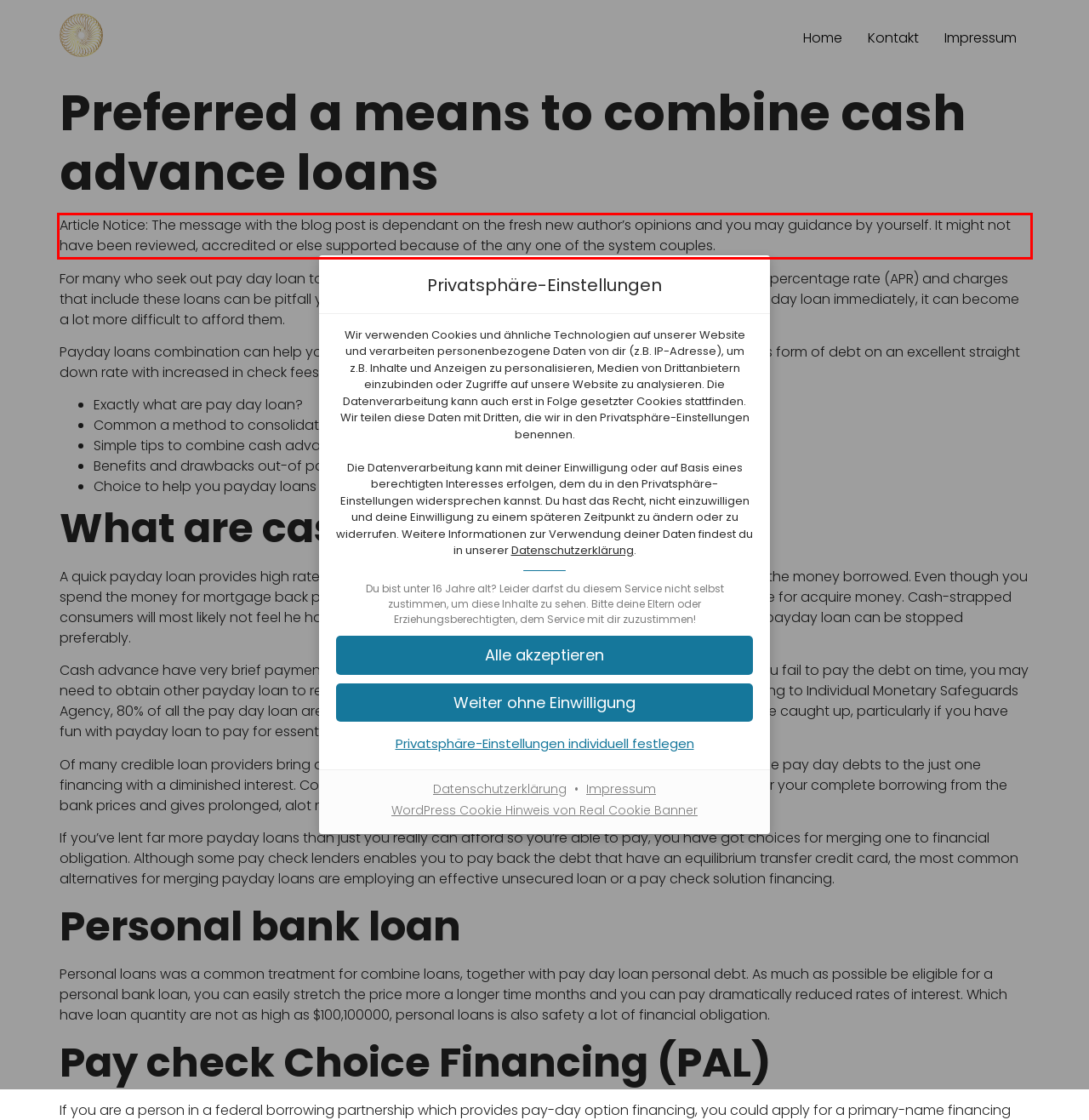Review the webpage screenshot provided, and perform OCR to extract the text from the red bounding box.

Article Notice: The message with the blog post is dependant on the fresh new author’s opinions and you may guidance by yourself. It might not have been reviewed, accredited or else supported because of the any one of the system couples.